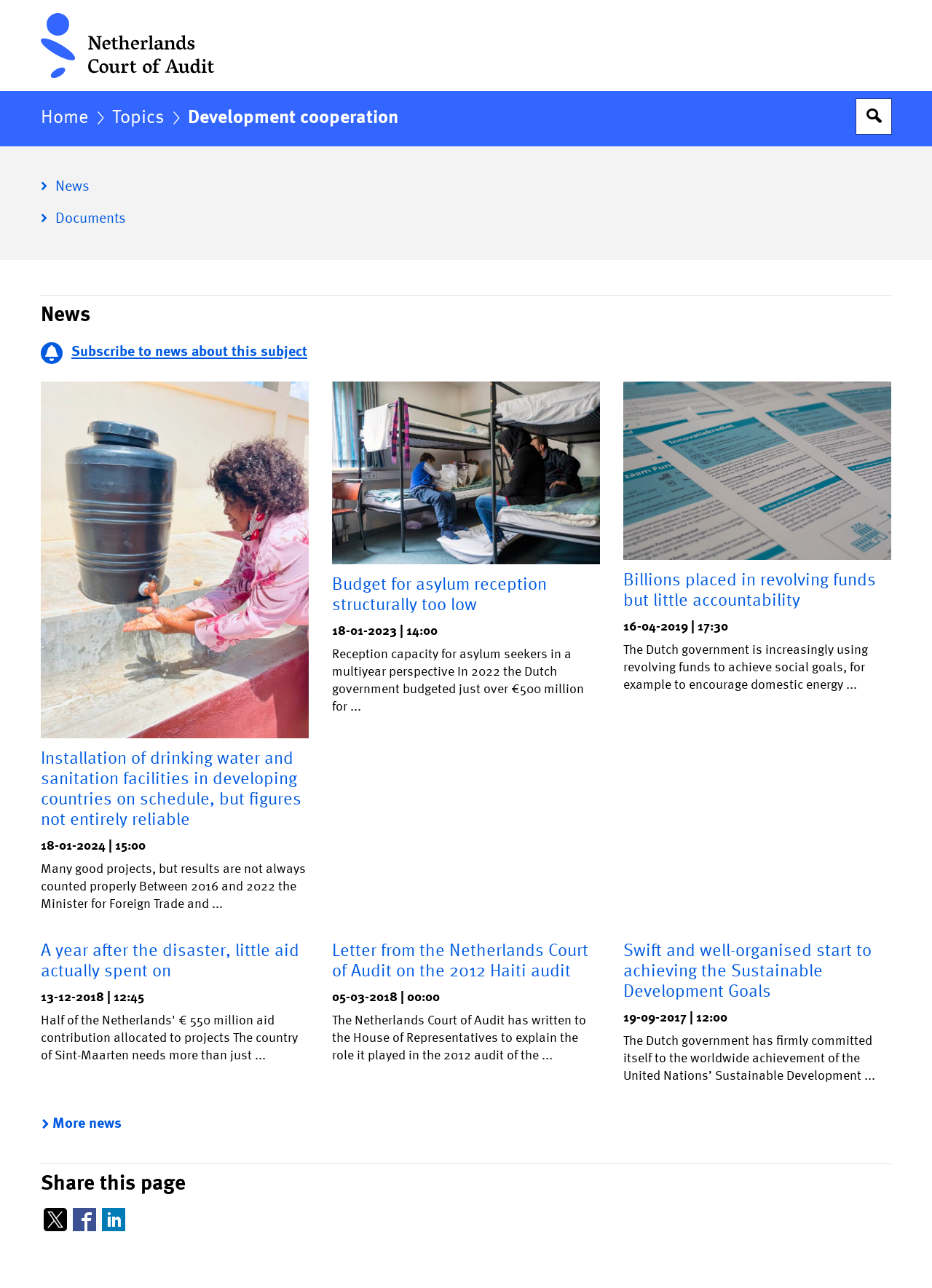Find the bounding box of the element with the following description: "parent_node: Go to content". The coordinates must be four float numbers between 0 and 1, formatted as [left, top, right, bottom].

[0.0, 0.0, 1.0, 0.071]